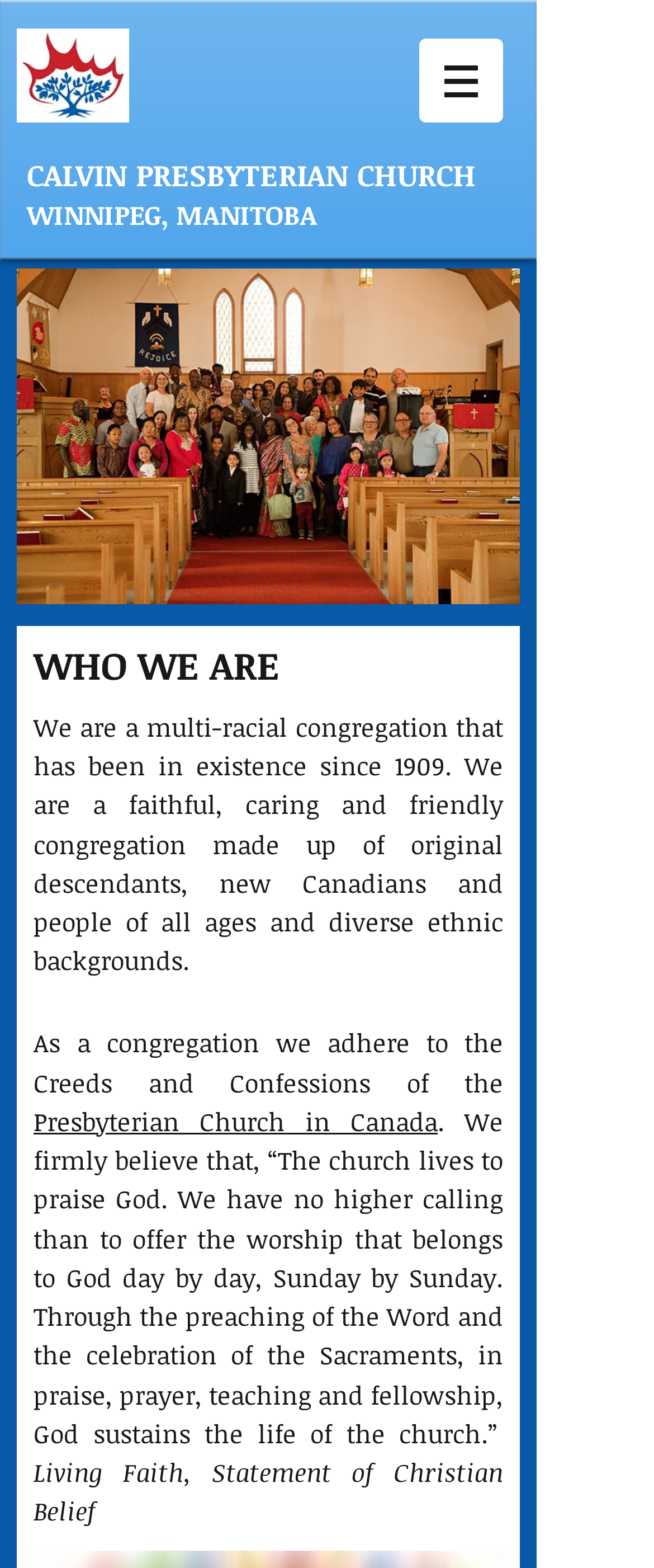What is the name of the church?
Based on the screenshot, answer the question with a single word or phrase.

Calvin Presbyterian Church